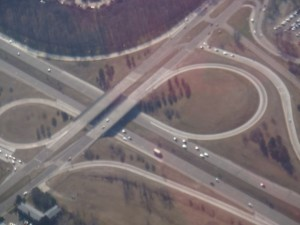Offer a detailed narrative of the scene depicted in the image.

The image captures an aerial view of a complex highway interchange, characterized by its unique design featuring multiple circular on- and off-ramps that create an intricate pattern on the landscape. Below, several lanes of traffic are visible, illustrating a busy roadway system. Surrounding the interchange, patches of green grass and trees provide a natural contrast to the concrete structures and vehicles. This scene highlights the blend of urban infrastructure with nature, reflecting the dynamic movement of traffic and the intentional planning of transportation routes. The image is reminiscent of the concept of milestones in life—the interconnected routes representing various paths we take as we navigate through our journeys.